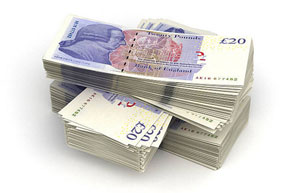What is the purpose of the image?
Utilize the image to construct a detailed and well-explained answer.

The image is used to highlight the financial aspect of garage conversions, suggesting that investing in such a project can be a cost-effective method for expanding living space in a home.